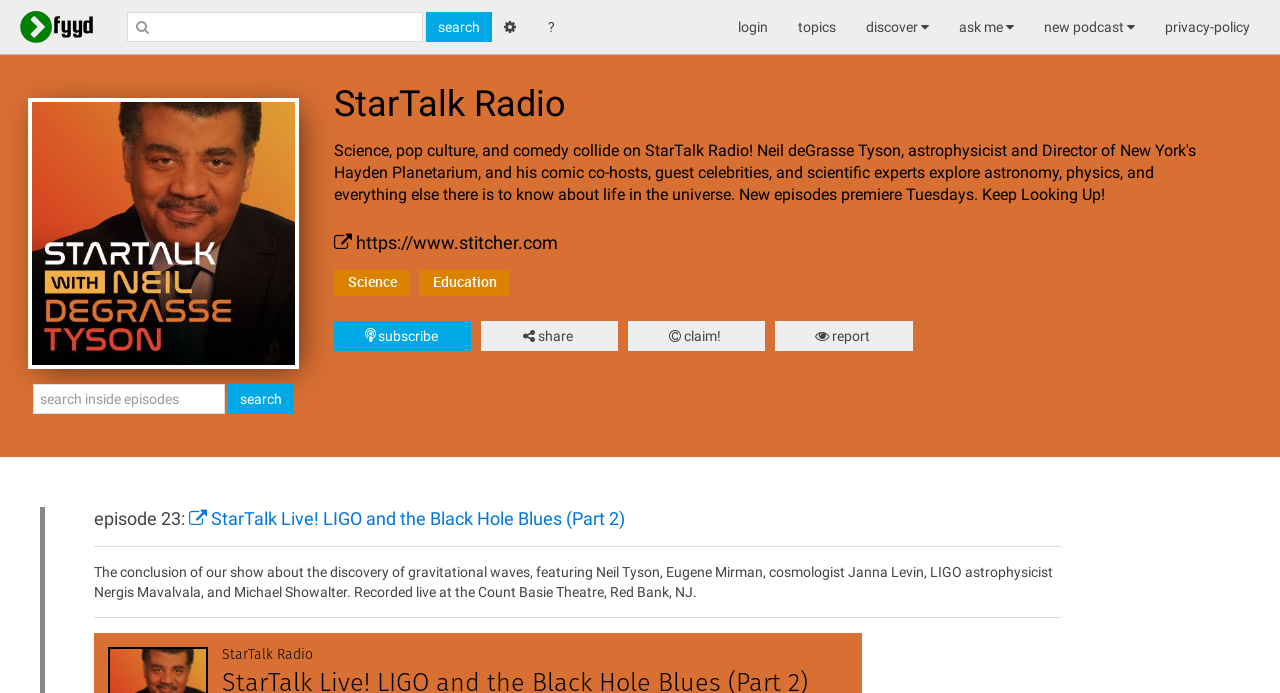How many links are there in the top navigation bar?
Kindly answer the question with as much detail as you can.

I counted the number of link elements in the top navigation bar by looking at the elements with y-coordinates between 0.01 and 0.068. There are 5 links: 'login', 'topics', 'discover', 'ask me', and 'new podcast'.